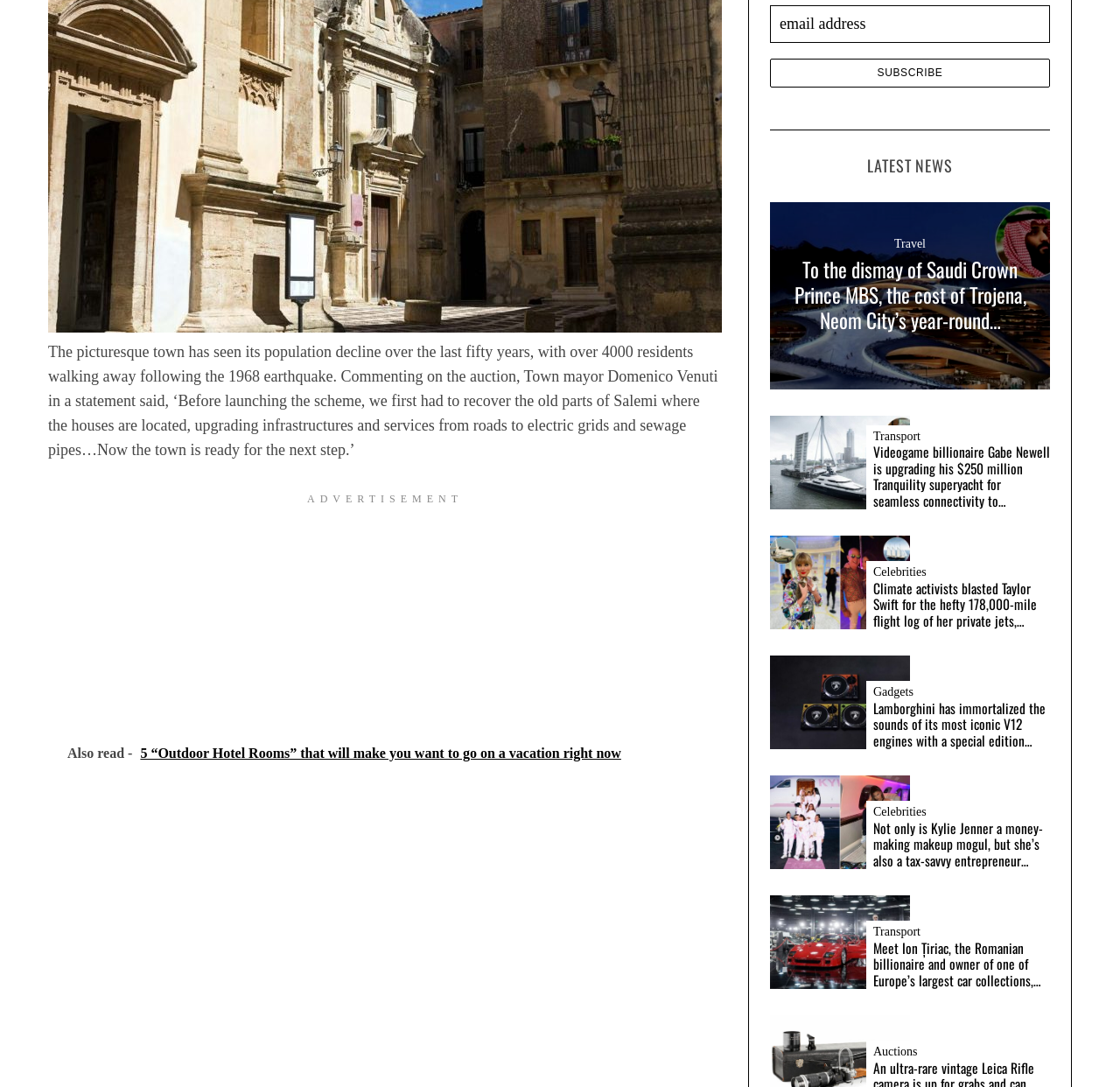Look at the image and give a detailed response to the following question: What is the name of the billionaire mentioned in the third news article?

The third news article is about videogame billionaire Gabe Newell, who is upgrading his $250 million Tranquility superyacht for seamless connectivity.